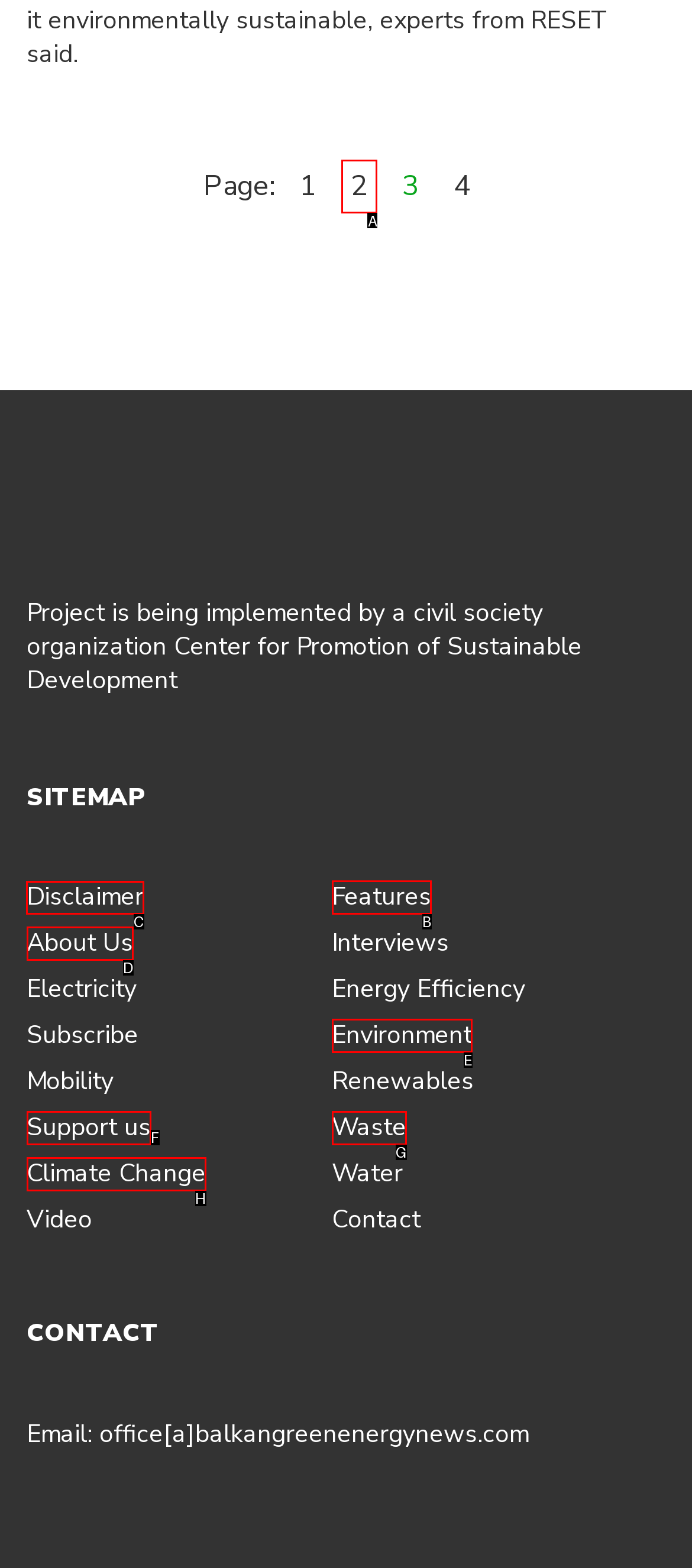Select the letter of the UI element that matches this task: View Disclaimer
Provide the answer as the letter of the correct choice.

C